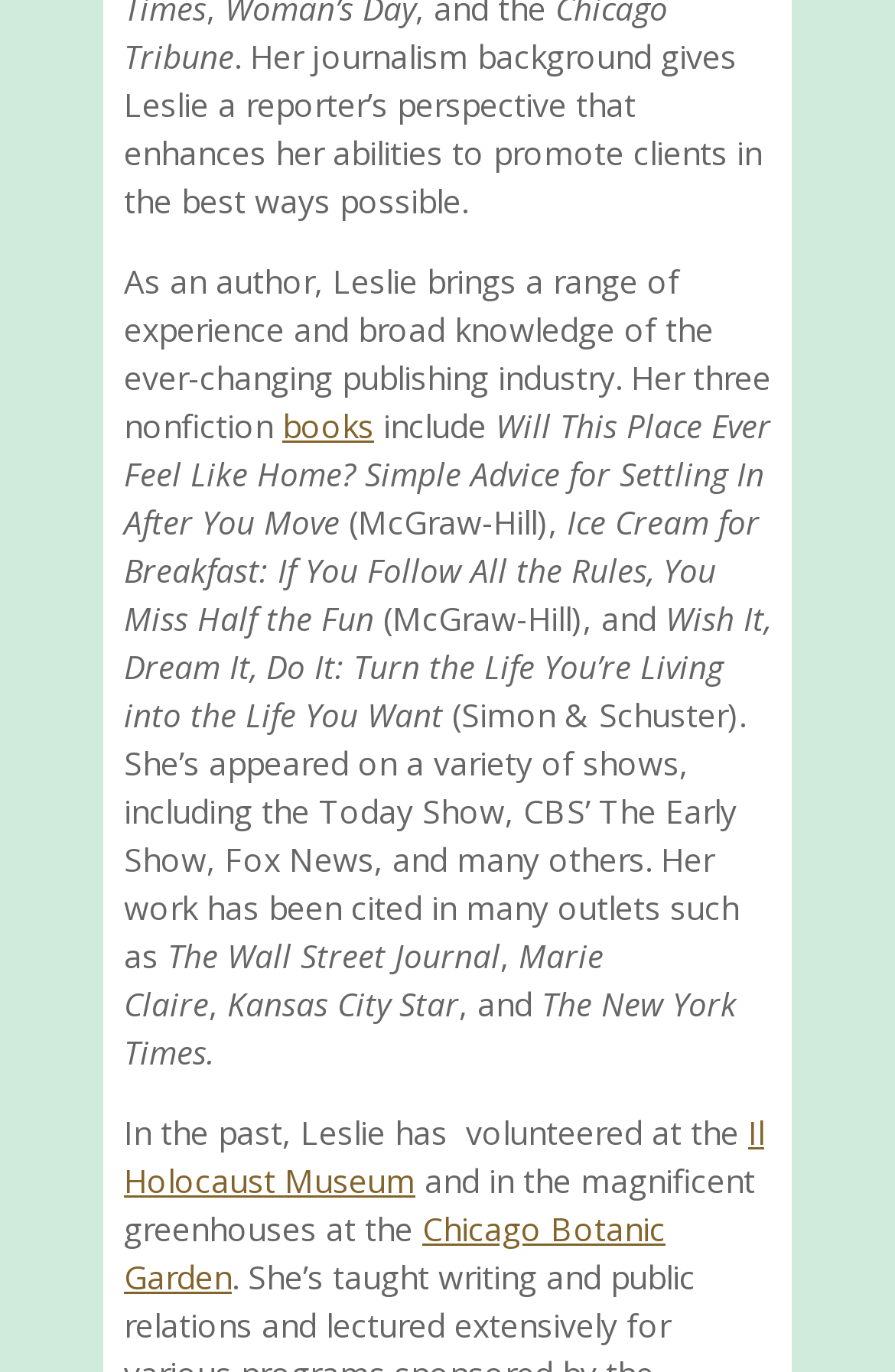By analyzing the image, answer the following question with a detailed response: How many books has Leslie written?

The text mentions that Leslie has written three nonfiction books, including 'Will This Place Ever Feel Like Home?', 'Ice Cream for Breakfast: If You Follow All the Rules, You Miss Half the Fun', and 'Wish It, Dream It, Do It: Turn the Life You’re Living into the Life You Want'.